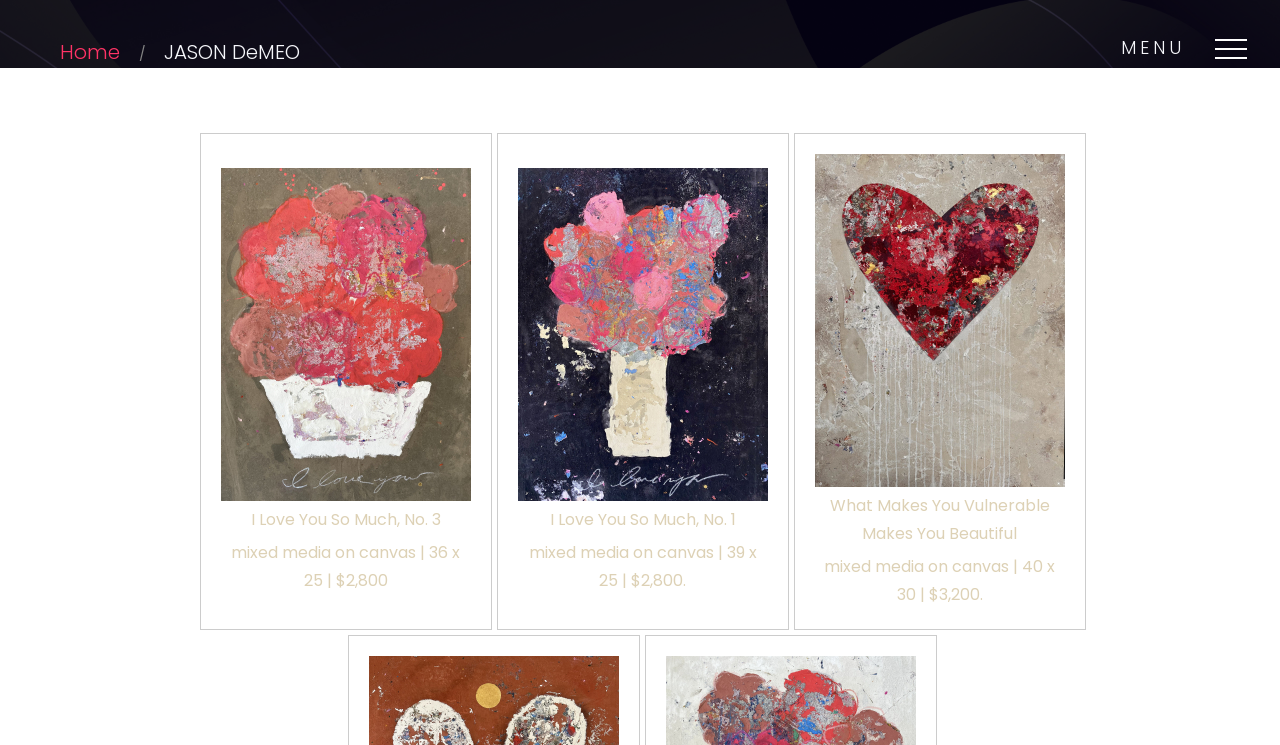Reply to the question below using a single word or brief phrase:
What is the size of 'What Makes You Vulnerable Makes You Beautiful'?

40 x 30